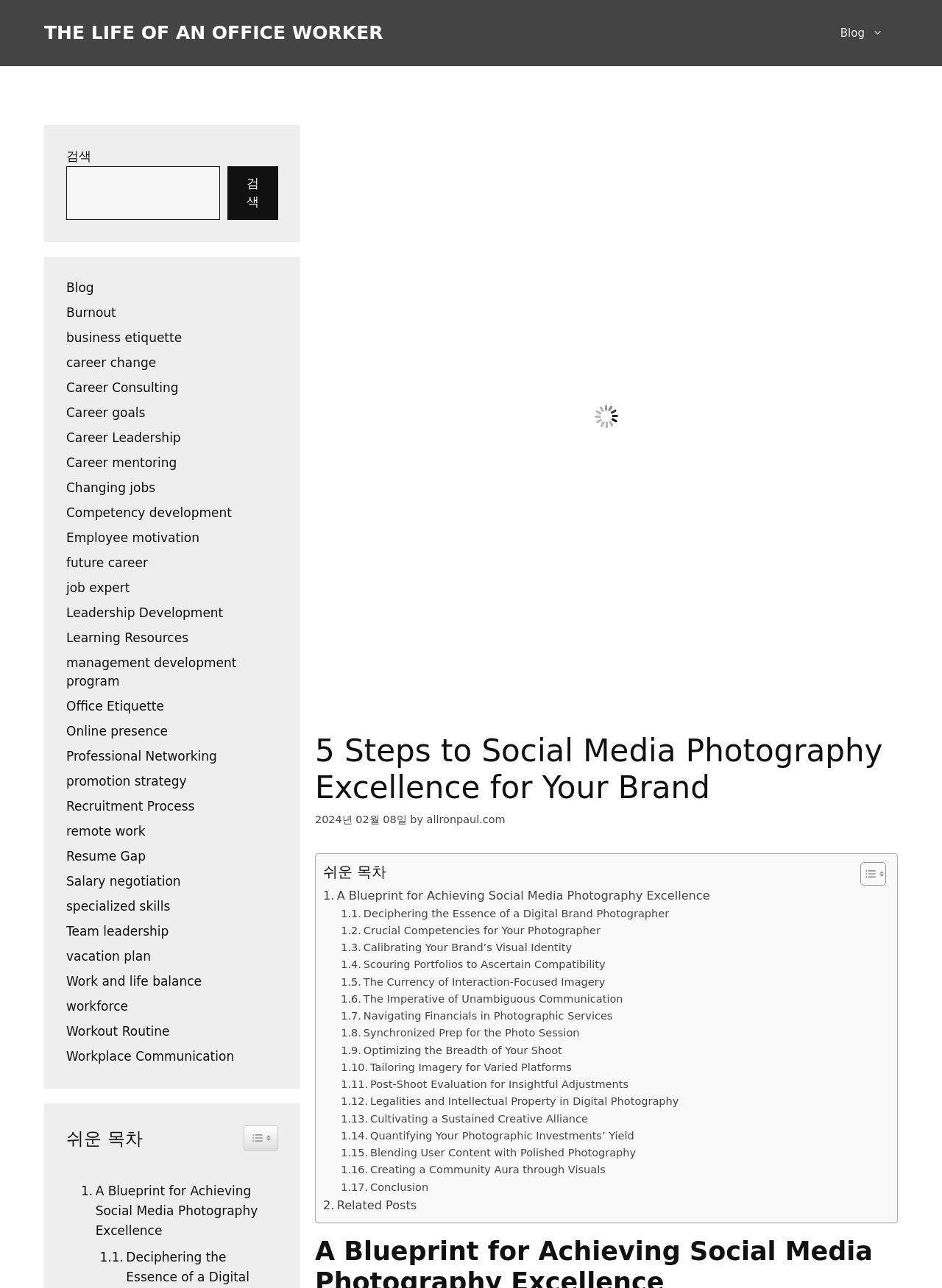Create a detailed summary of all the visual and textual information on the webpage.

This webpage is focused on providing a guide to achieving social media photography excellence for a brand. At the top, there is a banner with the site's name. Below the banner, there is a navigation menu with a link to the blog. 

The main content area is divided into two sections. On the left, there is a table of contents with 19 links to different sections of the guide, including "A Blueprint for Achieving Social Media Photography Excellence", "Deciphering the Essence of a Digital Brand Photographer", and "Conclusion". Each link has a brief description of the section's content.

On the right, there is a heading that reads "5 Steps to Social Media Photography Excellence for Your Brand" followed by the date "2024년 02월 08일" and the author's name "allronpaul.com". Below the heading, there is a brief introduction to the guide.

At the bottom of the page, there are three columns of links to related articles, including "Blog", "Burnout", "Business Etiquette", and many others. There is also a search bar with a button to search for specific topics.

Throughout the page, there are several images, including a large image above the table of contents and smaller icons next to some of the links. The overall layout is organized and easy to navigate, with clear headings and concise text.